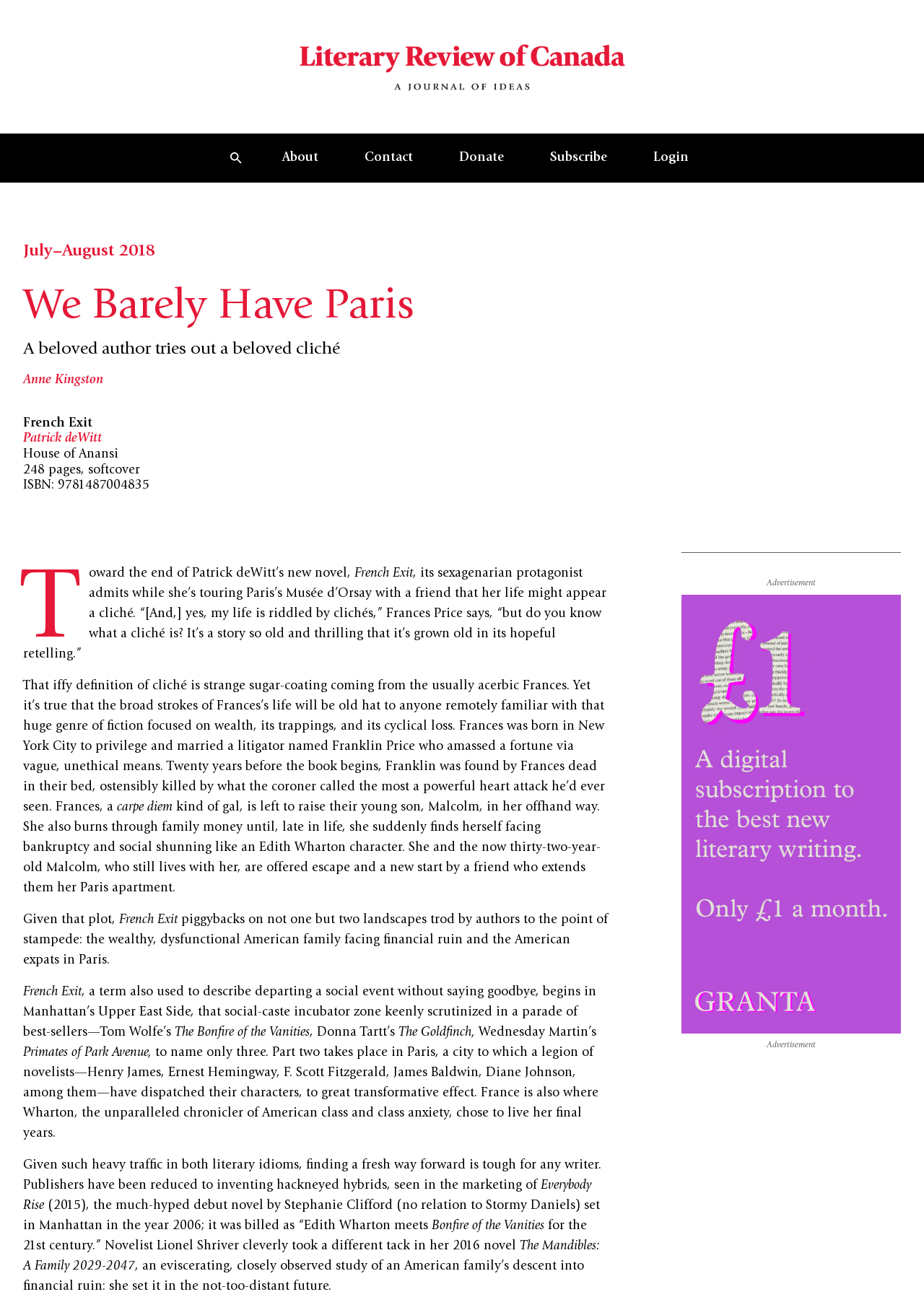In which city does the second part of the novel take place?
Give a single word or phrase as your answer by examining the image.

Paris